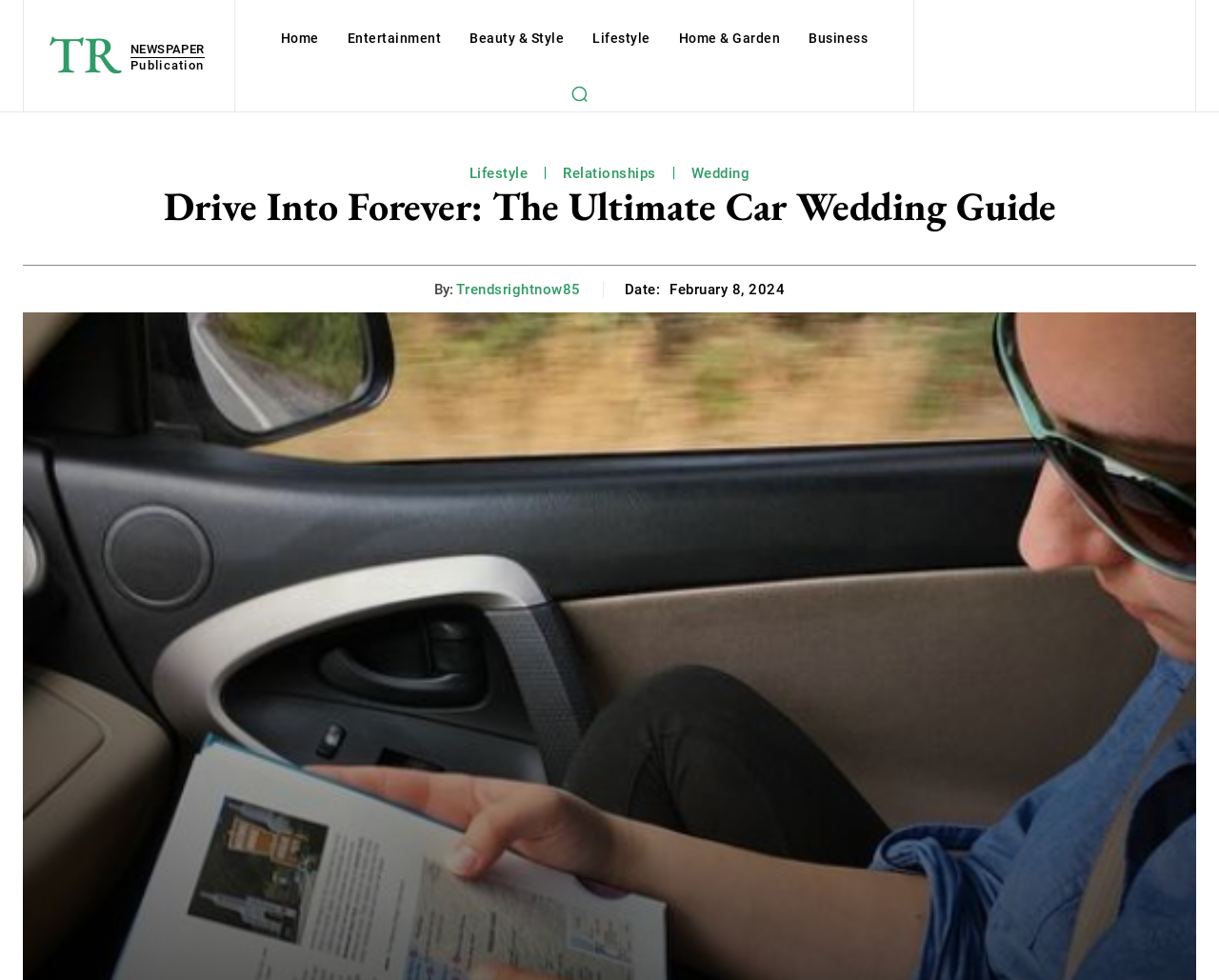What is the purpose of the button at the top right corner?
Carefully analyze the image and provide a thorough answer to the question.

I found a button element with an image inside and no text, but its position at the top right corner and the presence of an image suggest that it is a search button, which is commonly found in this location on web pages.